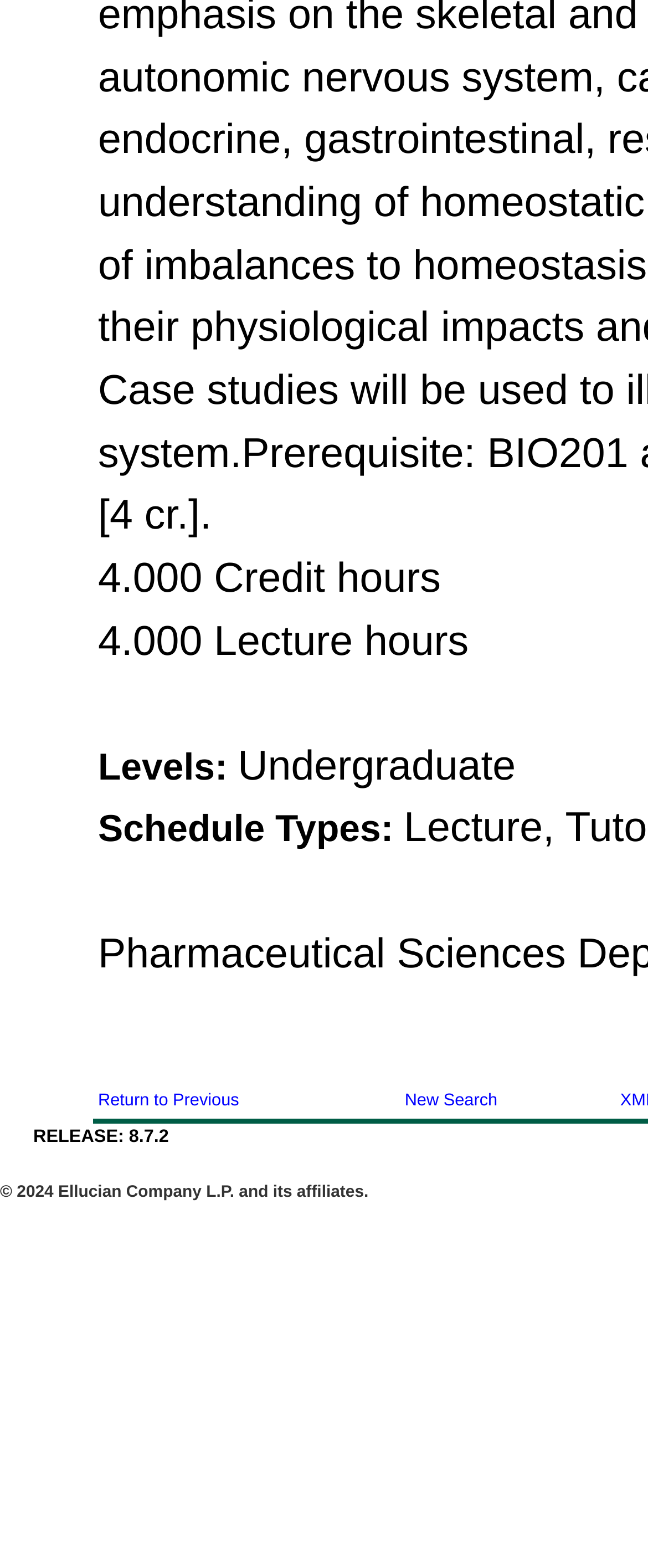Based on the element description "Return to Previous", predict the bounding box coordinates of the UI element.

[0.151, 0.696, 0.369, 0.708]